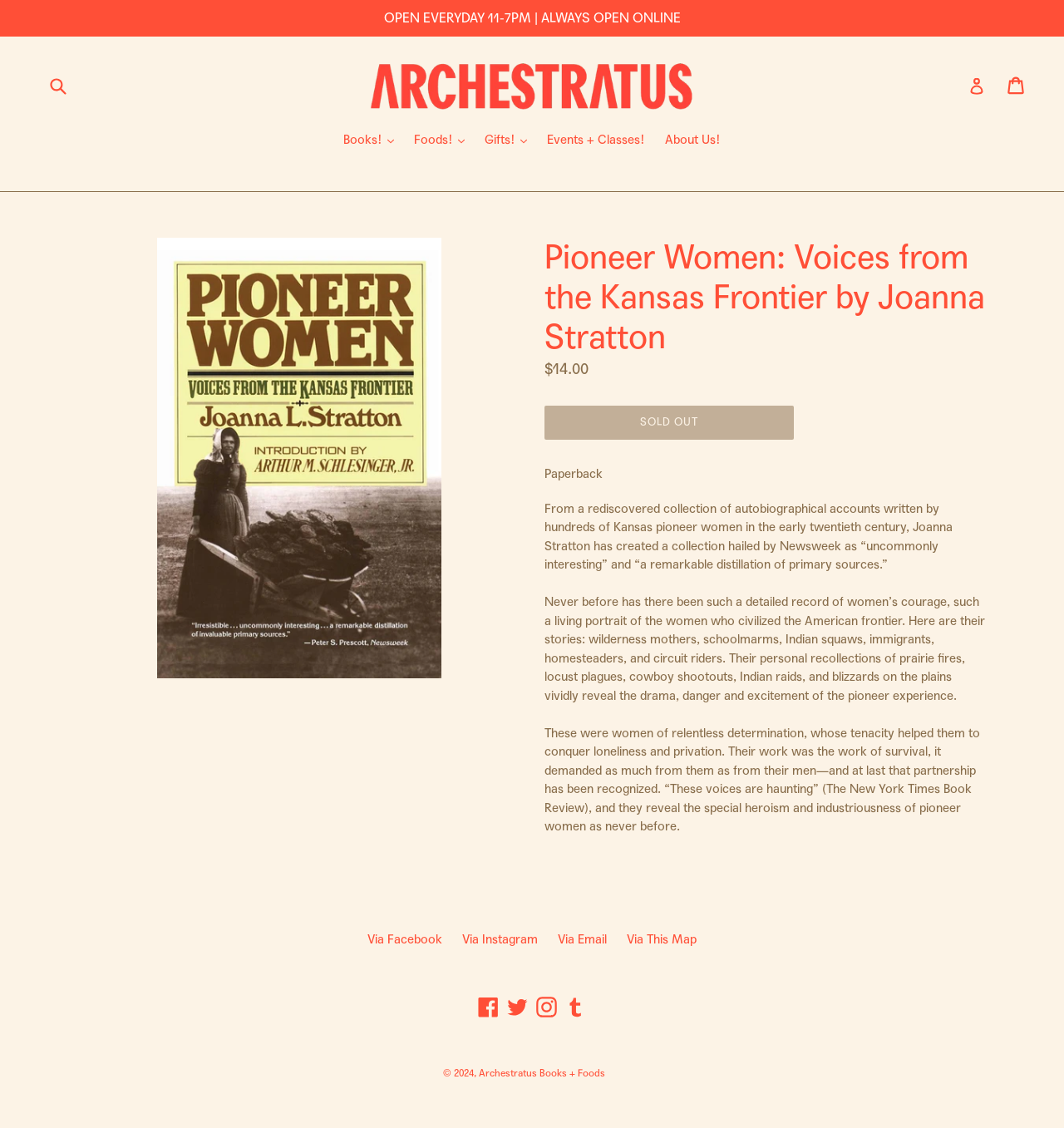Respond with a single word or phrase to the following question: What is the name of the book?

Pioneer Women: Voices from the Kansas Frontier